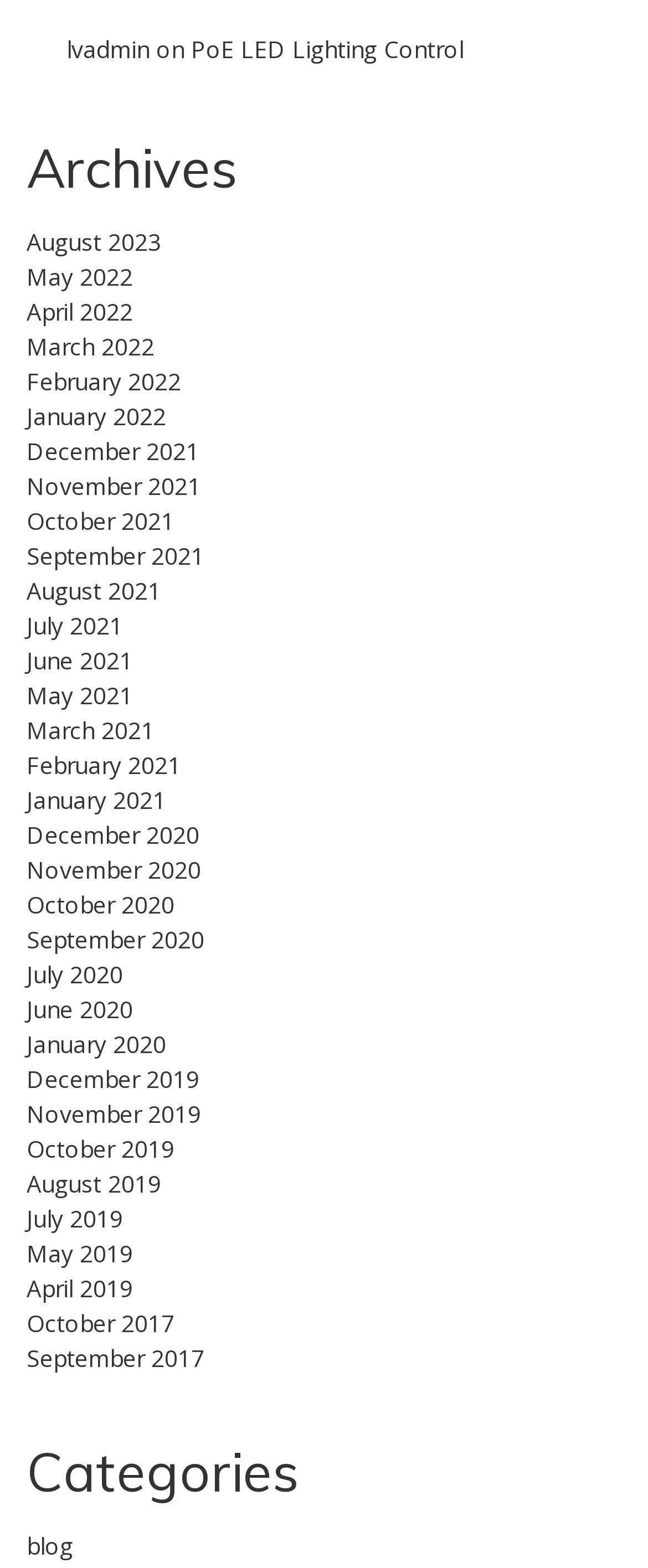Determine the bounding box coordinates for the clickable element required to fulfill the instruction: "visit PoE LED Lighting Control". Provide the coordinates as four float numbers between 0 and 1, i.e., [left, top, right, bottom].

[0.295, 0.022, 0.715, 0.042]